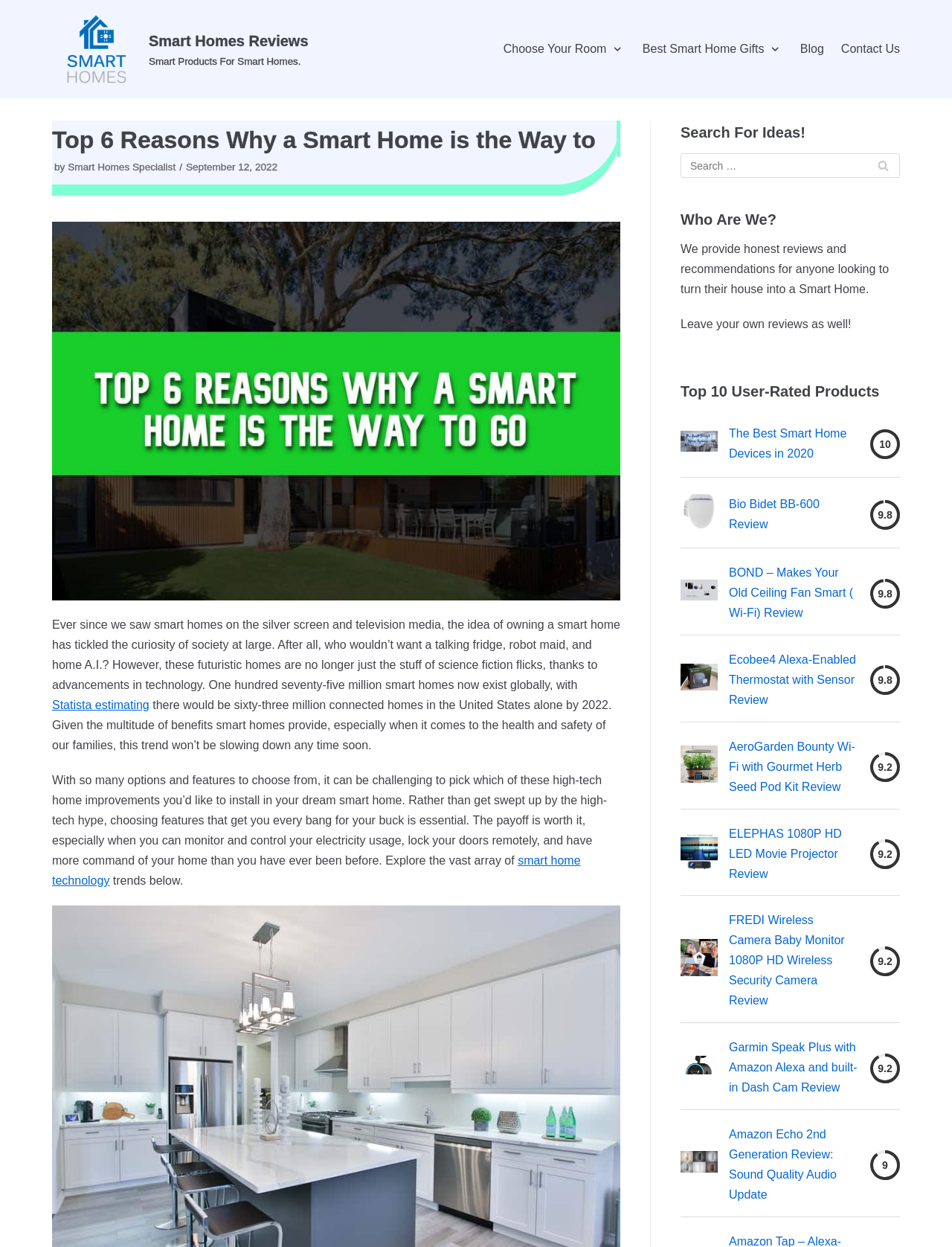Provide a short, one-word or phrase answer to the question below:
How many user-rated products are listed on this webpage?

10